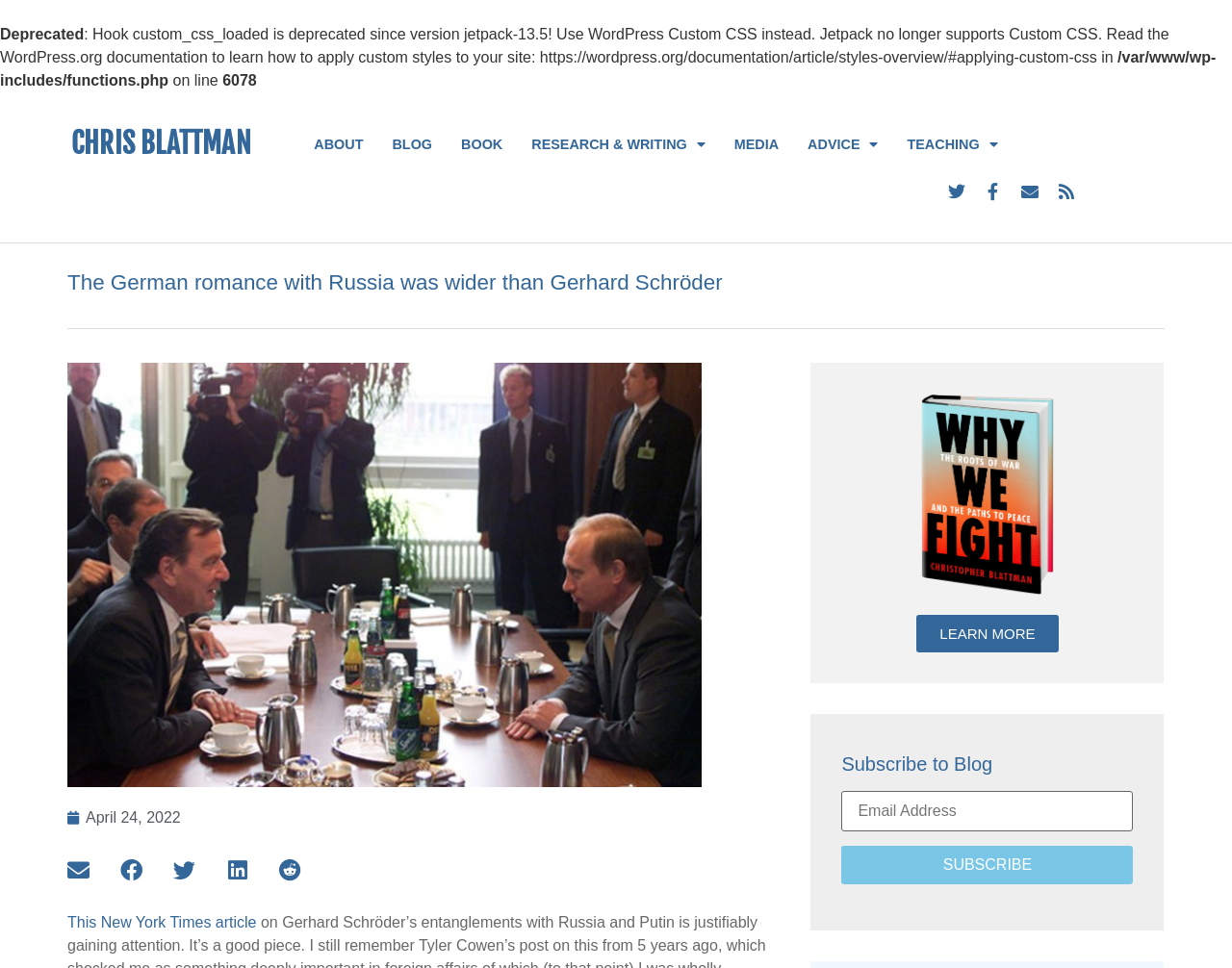From the element description This New York Times article, predict the bounding box coordinates of the UI element. The coordinates must be specified in the format (top-left x, top-left y, bottom-right x, bottom-right y) and should be within the 0 to 1 range.

[0.055, 0.944, 0.208, 0.961]